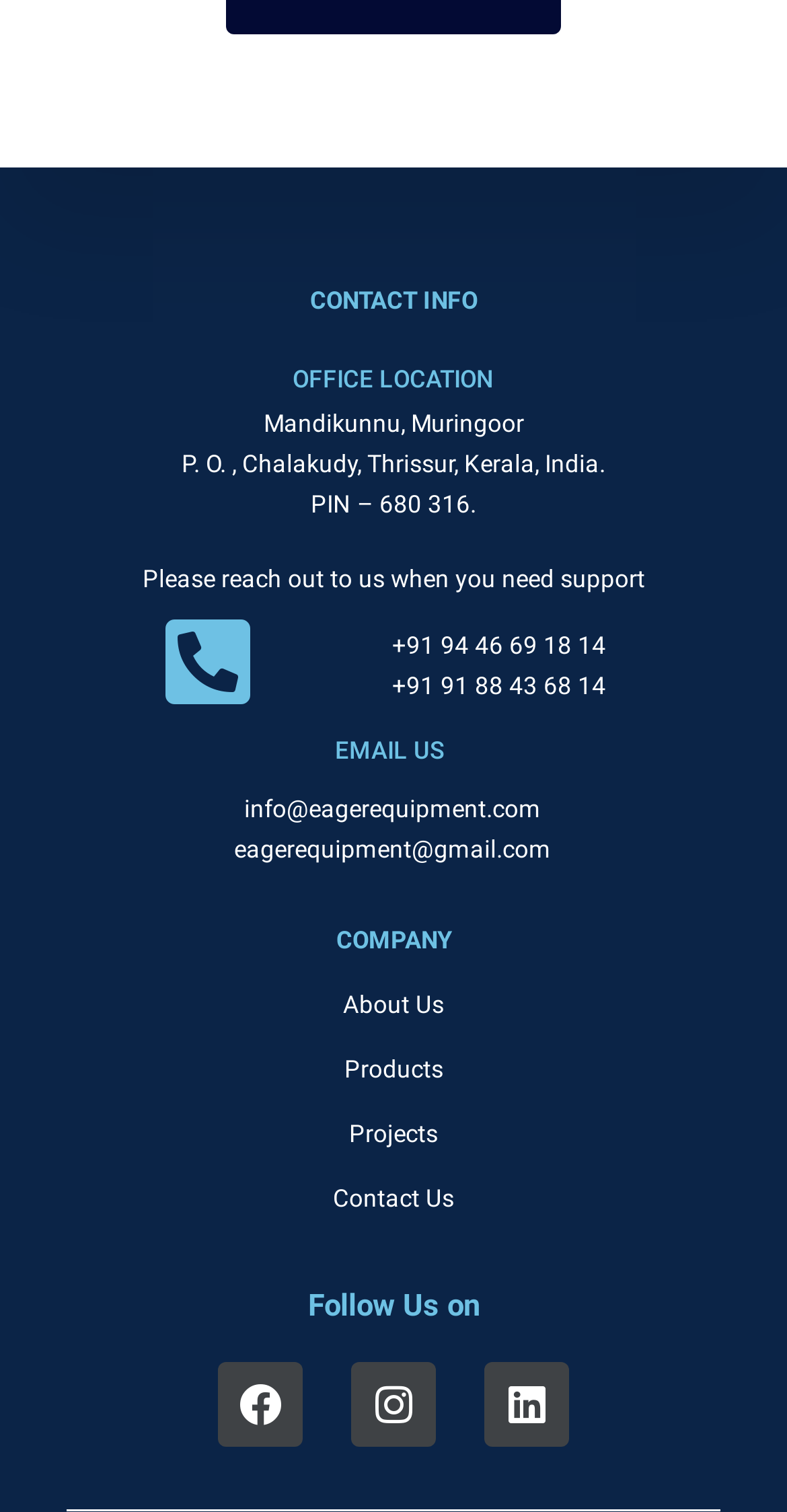What is the phone number to contact the company?
Make sure to answer the question with a detailed and comprehensive explanation.

I found the answer by looking at the text below the 'Please reach out to us when you need support' heading, which lists two phone numbers. The first one is '+91 94 46 69 18 14'.